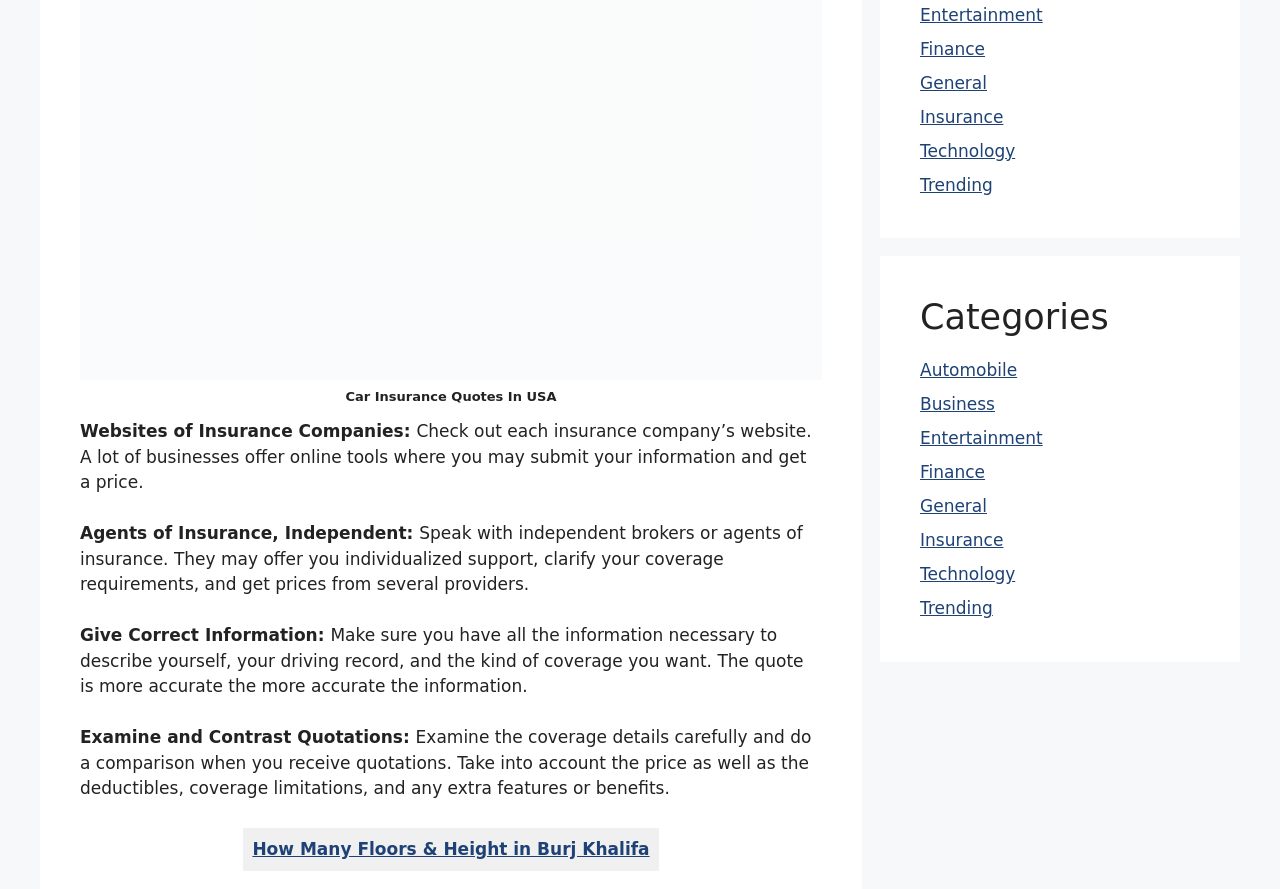Use a single word or phrase to answer the following:
What type of brokers can offer individualized support?

Independent brokers or agents